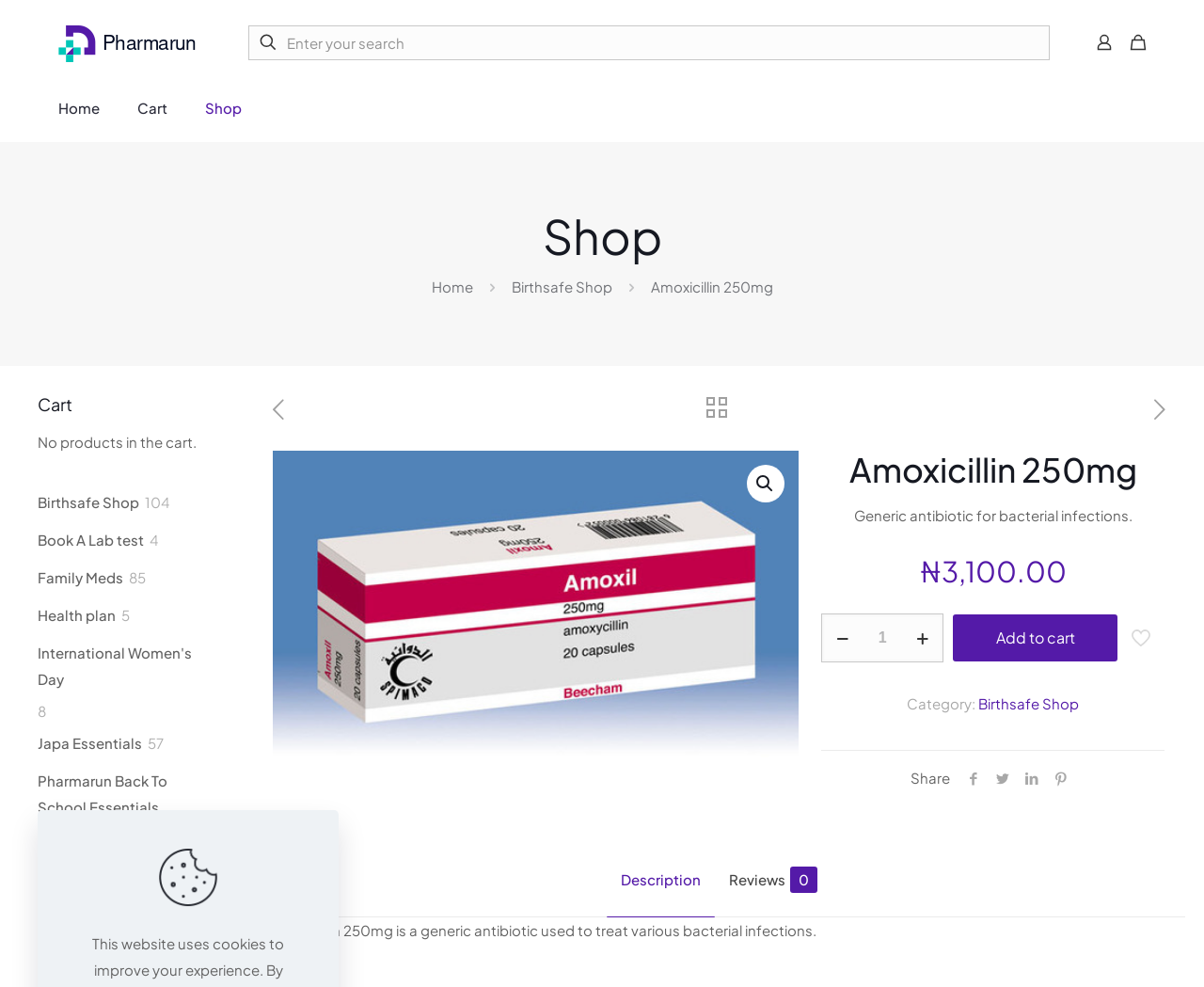What is the function of the 'Add to wishlist' button?
Please look at the screenshot and answer using one word or phrase.

Add to wishlist